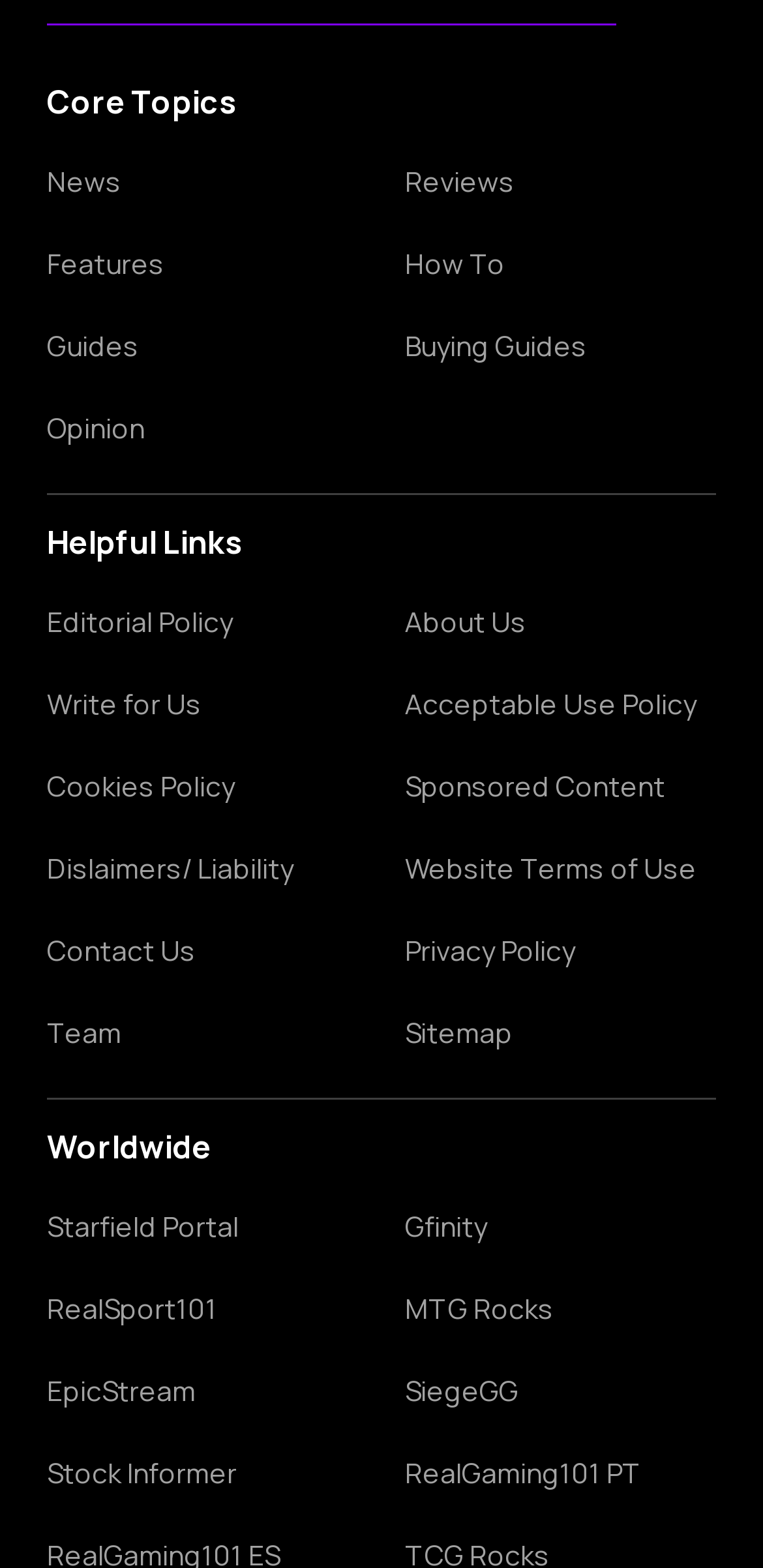Find the bounding box coordinates of the clickable area that will achieve the following instruction: "Go to the Starfield Portal".

[0.062, 0.771, 0.469, 0.794]